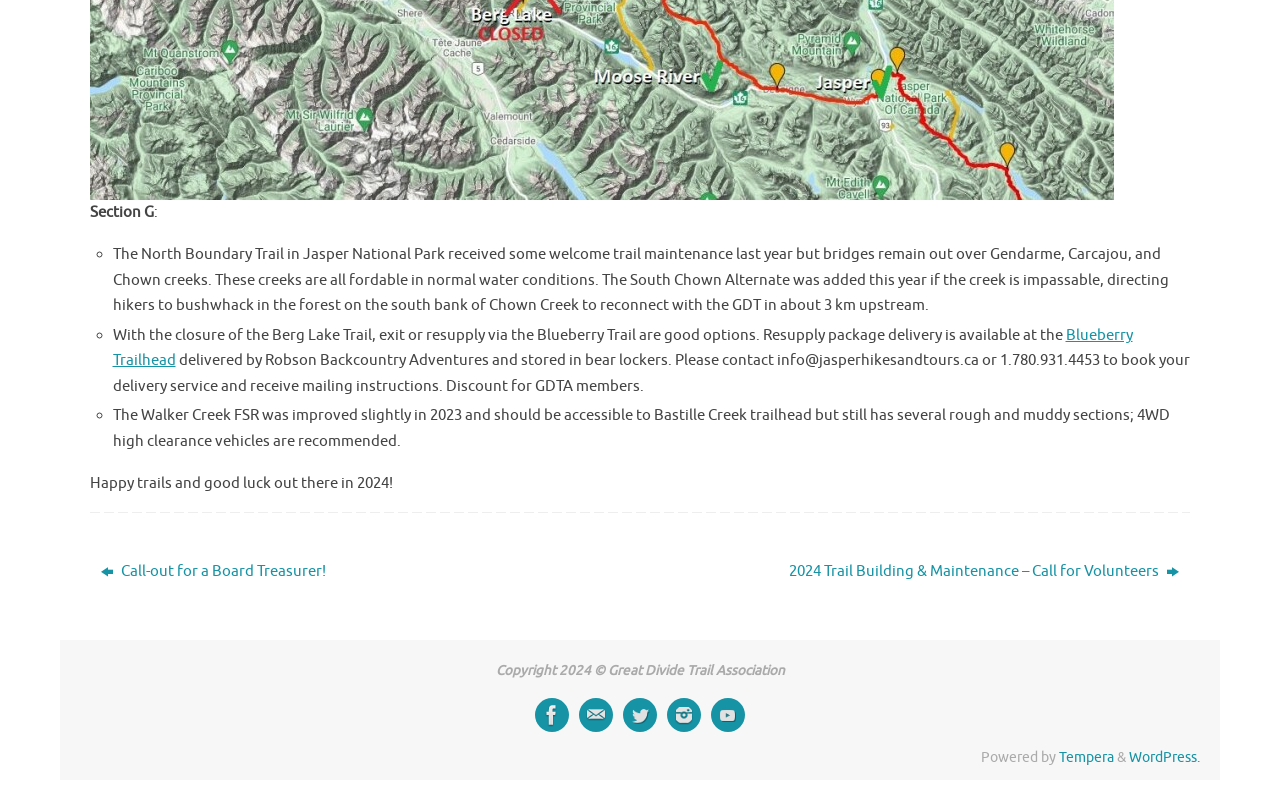Identify the bounding box coordinates of the clickable region required to complete the instruction: "Follow the 'Facebook' link". The coordinates should be given as four float numbers within the range of 0 and 1, i.e., [left, top, right, bottom].

[0.418, 0.872, 0.445, 0.915]